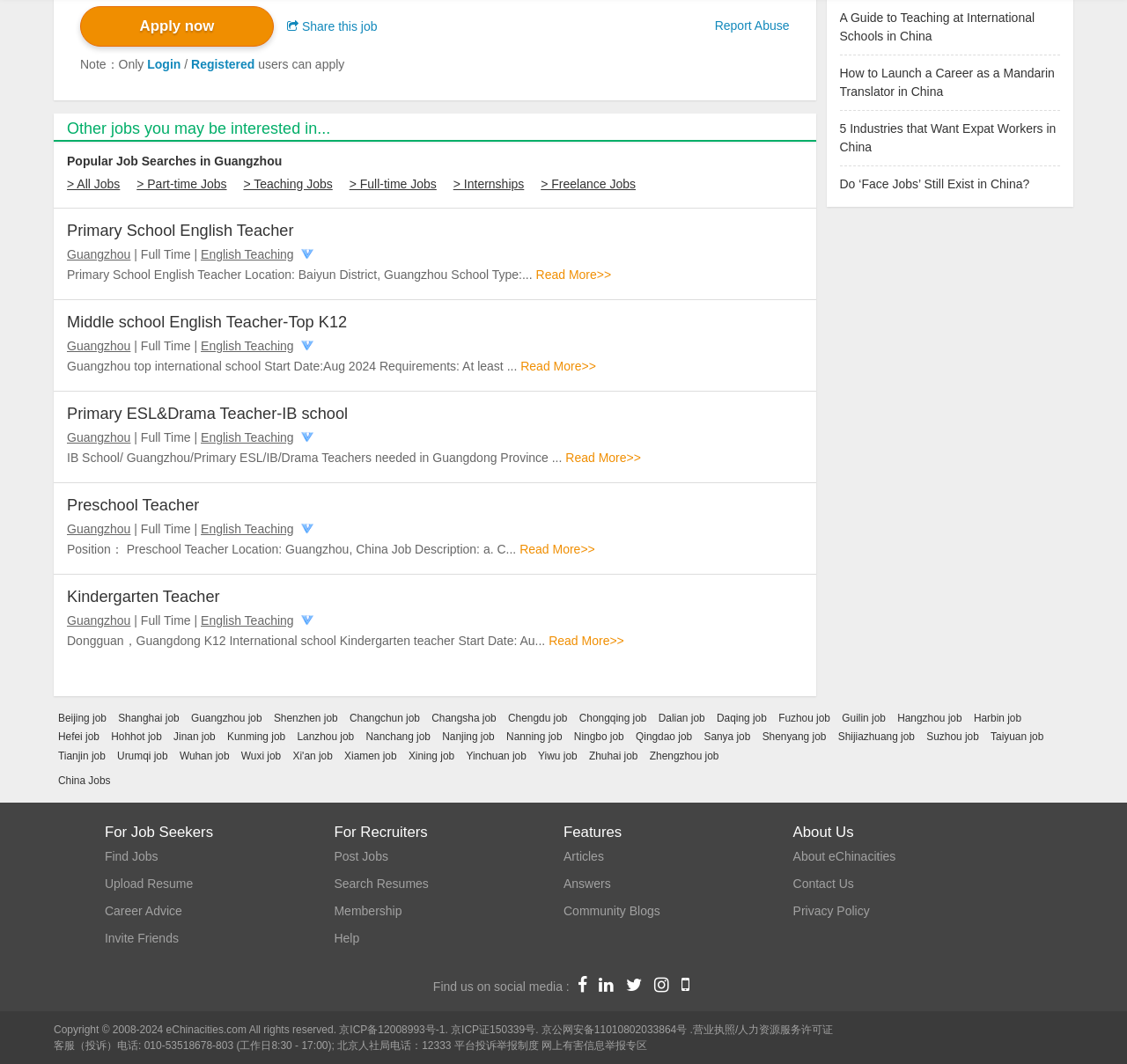What type of jobs are listed on this webpage?
Using the image, provide a concise answer in one word or a short phrase.

Teaching jobs